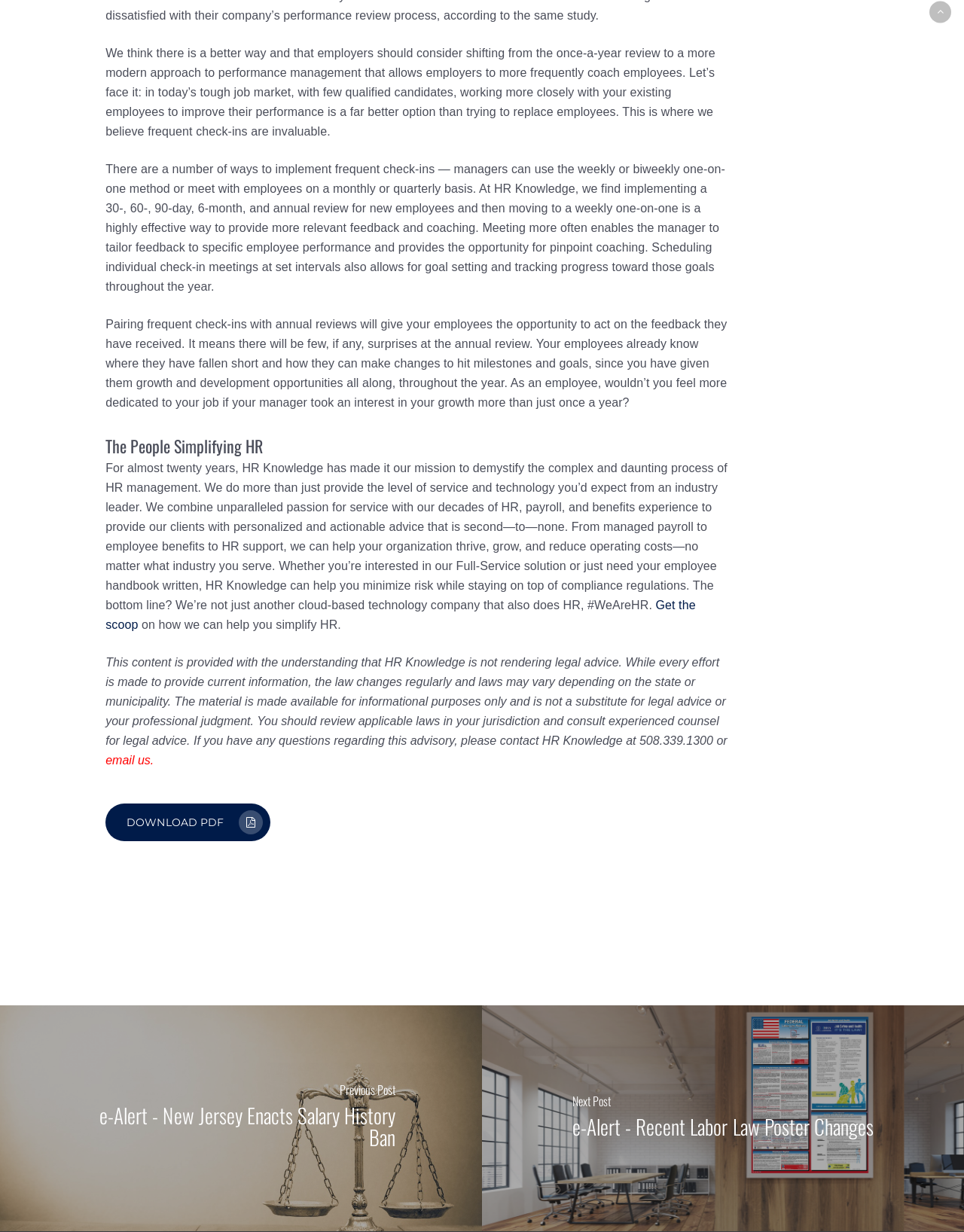Use one word or a short phrase to answer the question provided: 
What is the recommended frequency for check-ins?

Weekly or biweekly